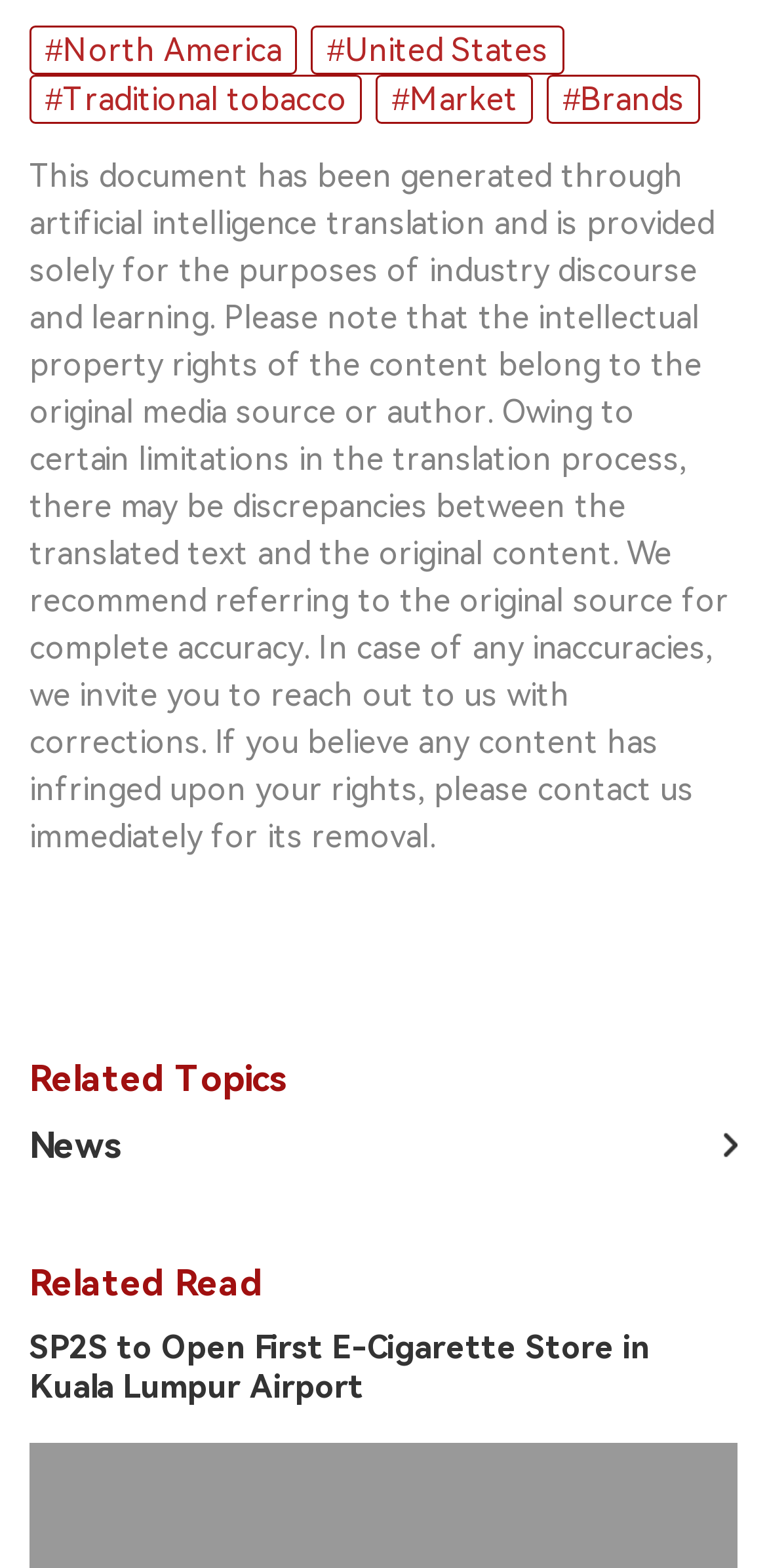Provide a short, one-word or phrase answer to the question below:
What is the purpose of this document?

Industry discourse and learning